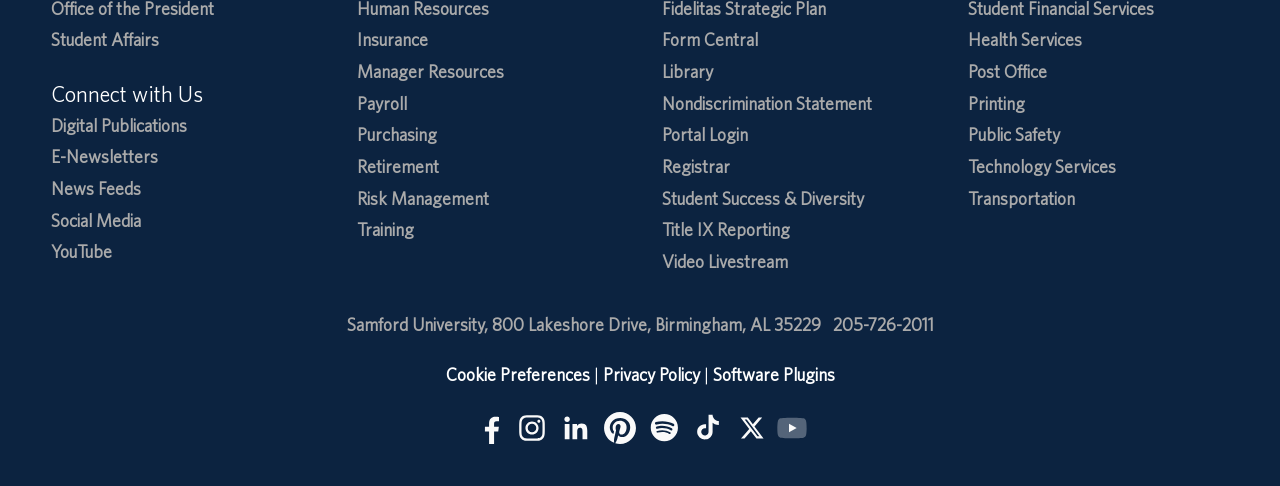Using the format (top-left x, top-left y, bottom-right x, bottom-right y), and given the element description, identify the bounding box coordinates within the screenshot: alt="Be inspired by yourself"

None